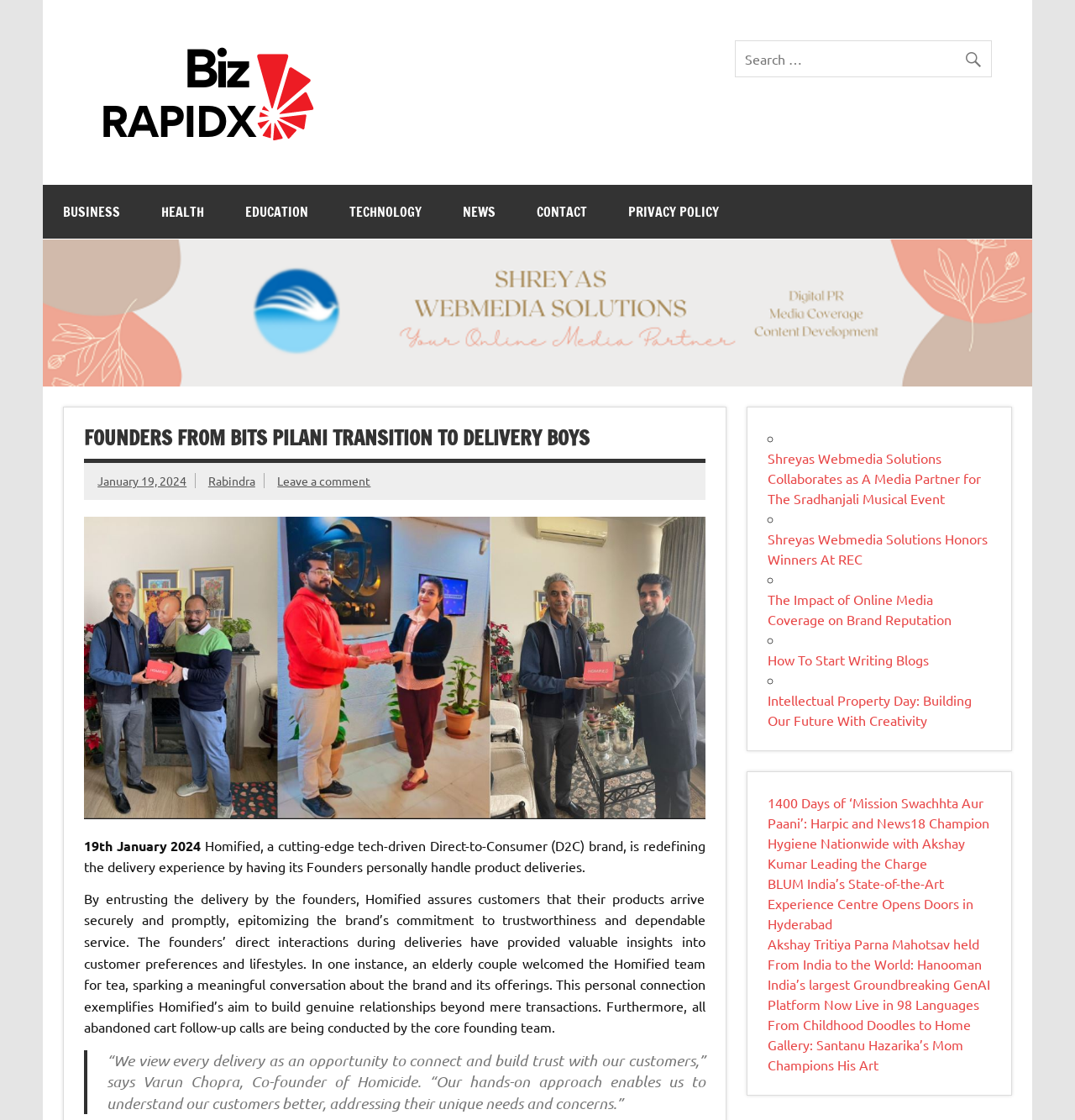Identify the bounding box for the UI element that is described as follows: "alt="Biz RapidX"".

[0.04, 0.212, 0.96, 0.227]